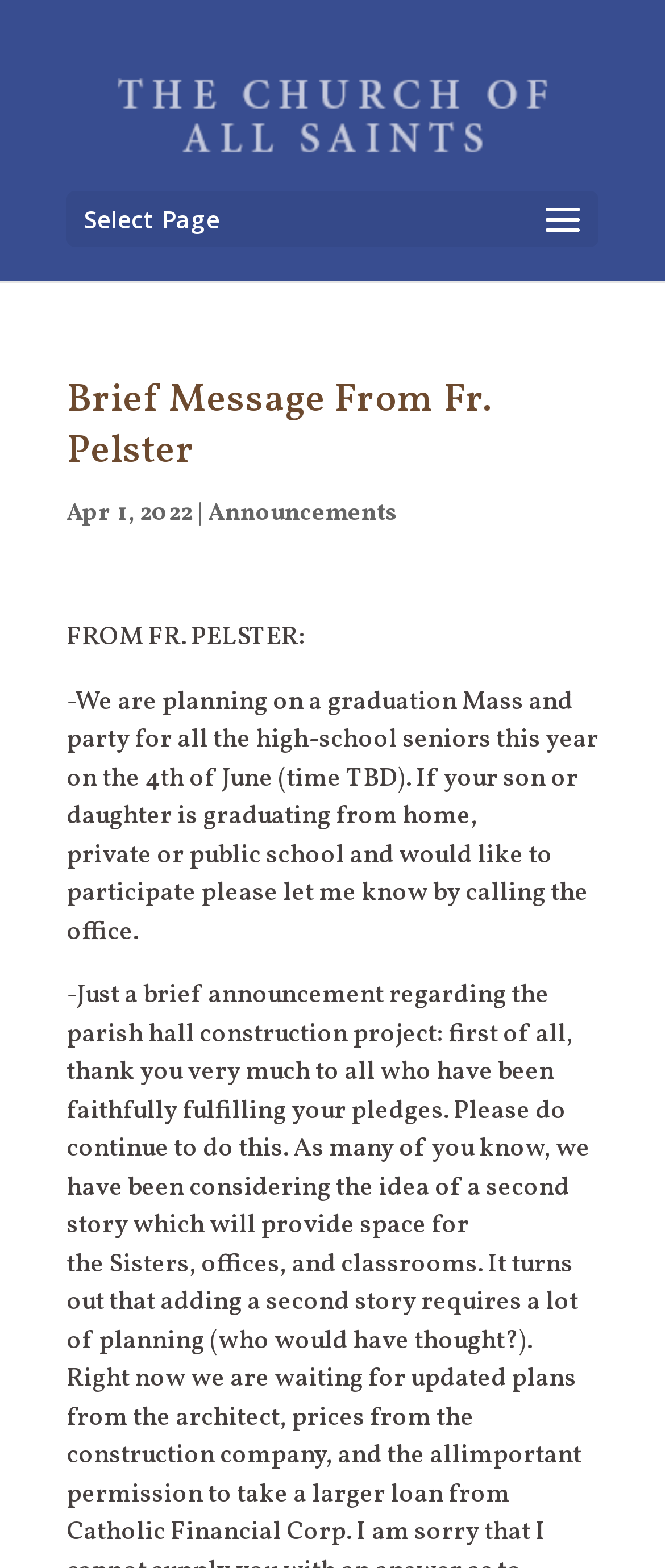Please study the image and answer the question comprehensively:
What type of event is being planned?

I found the answer by reading the text content of the webpage, which explicitly mentions planning a 'graduation Mass and party' for high-school seniors.